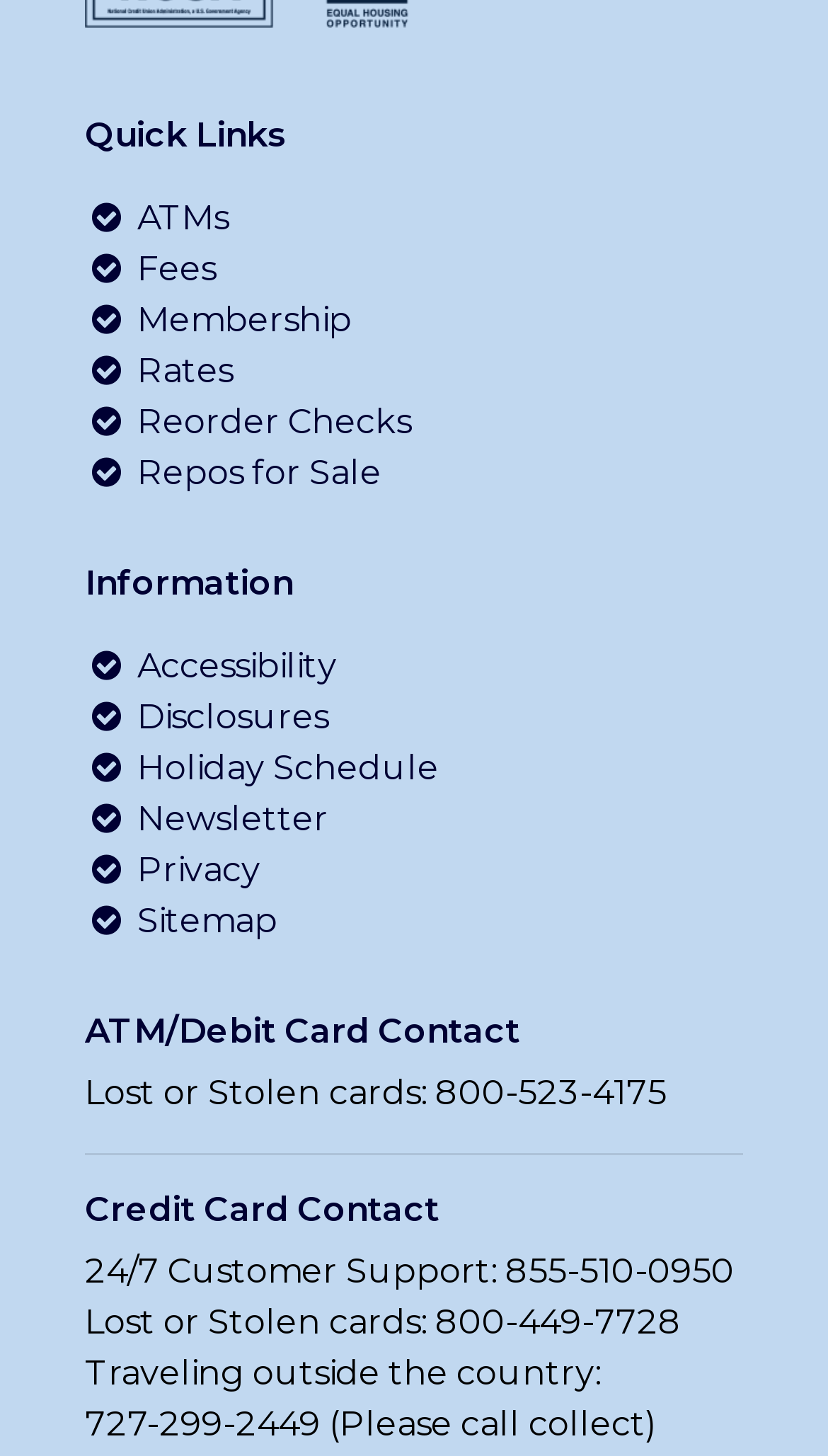Use a single word or phrase to respond to the question:
What is the phone number for lost or stolen credit cards?

800-449-7728